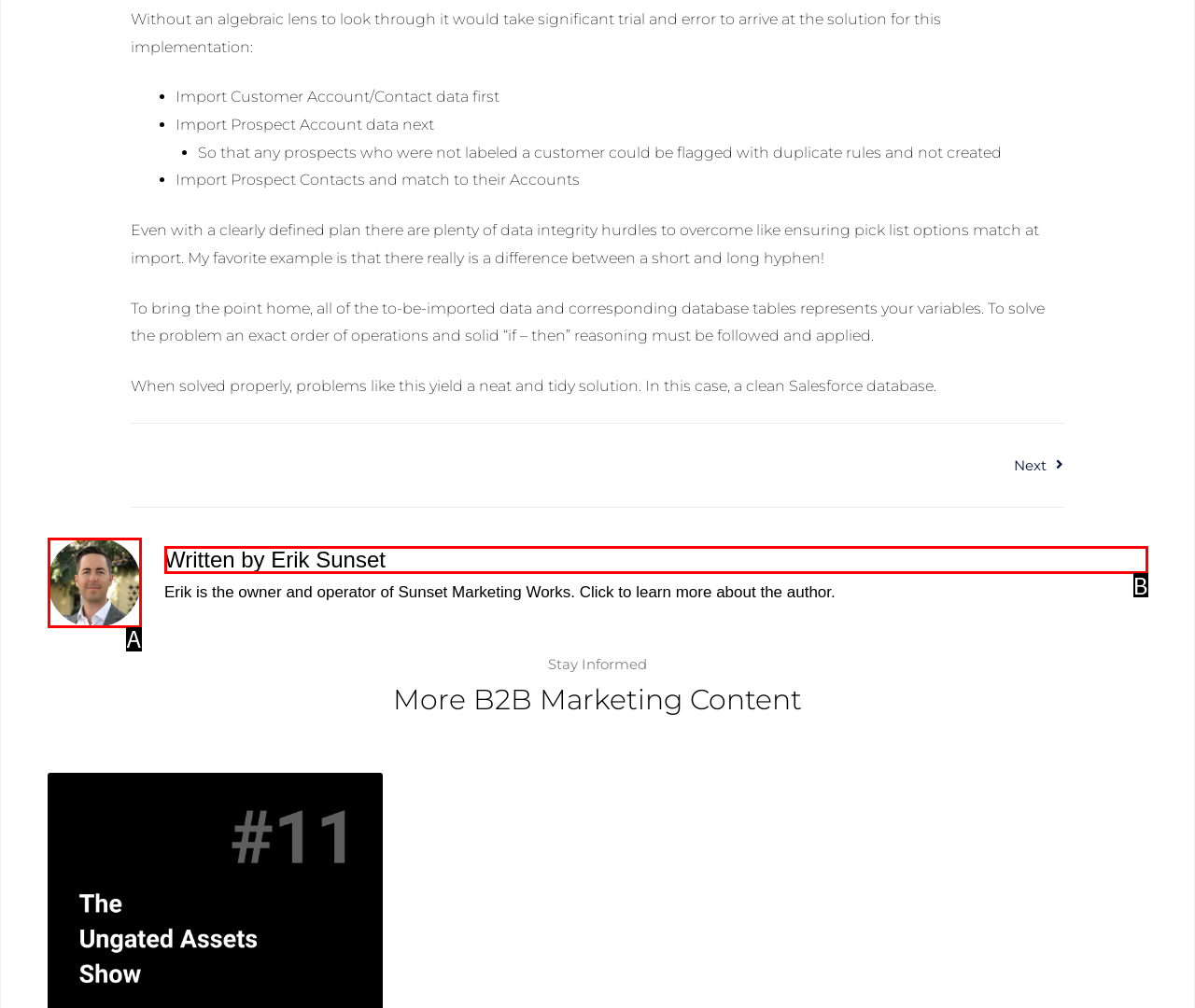Select the HTML element that best fits the description: Amarcord
Respond with the letter of the correct option from the choices given.

None